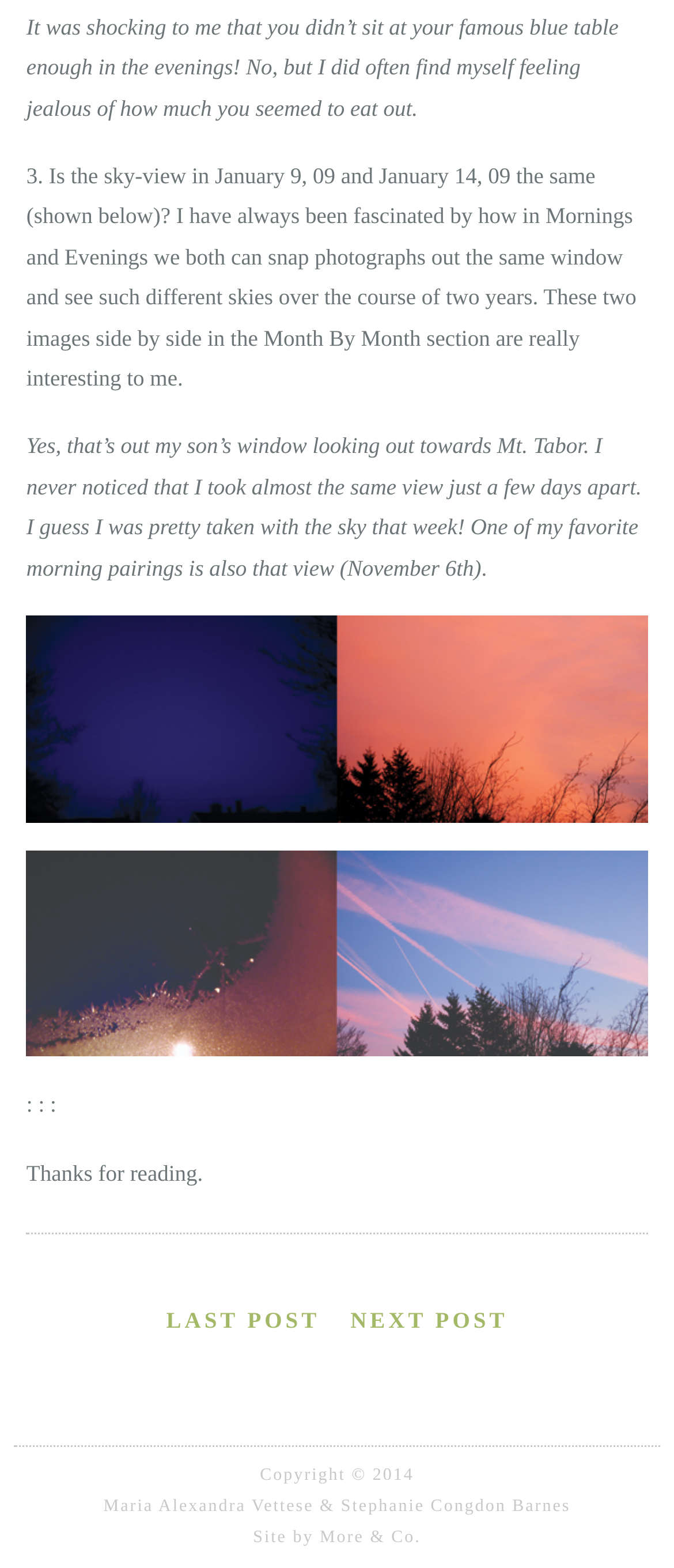Please reply to the following question with a single word or a short phrase:
What is the purpose of the links 'LAST POST' and 'NEXT POST'?

To navigate between posts